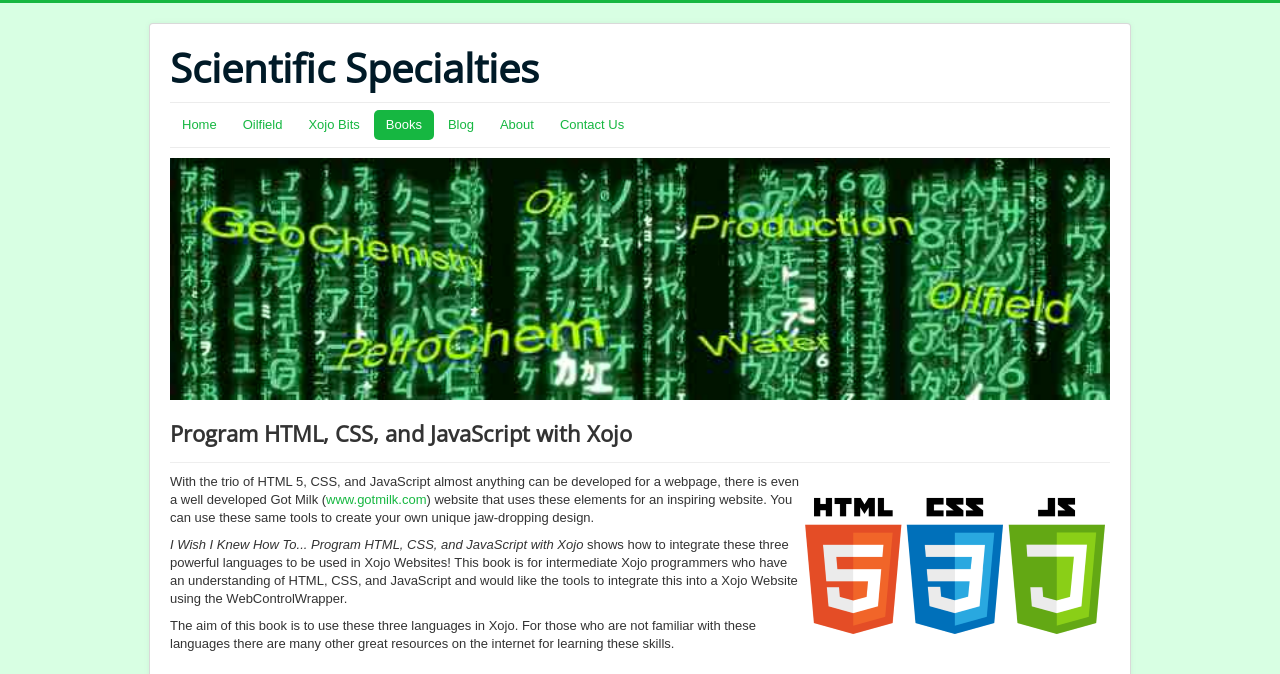What type of resources are mentioned for learning HTML, CSS, and JavaScript?
Your answer should be a single word or phrase derived from the screenshot.

Internet resources